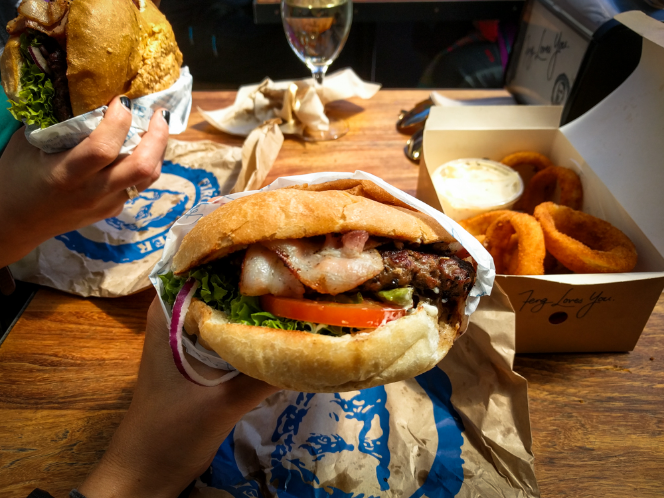Please respond in a single word or phrase: 
What is in the takeout box?

Onion rings